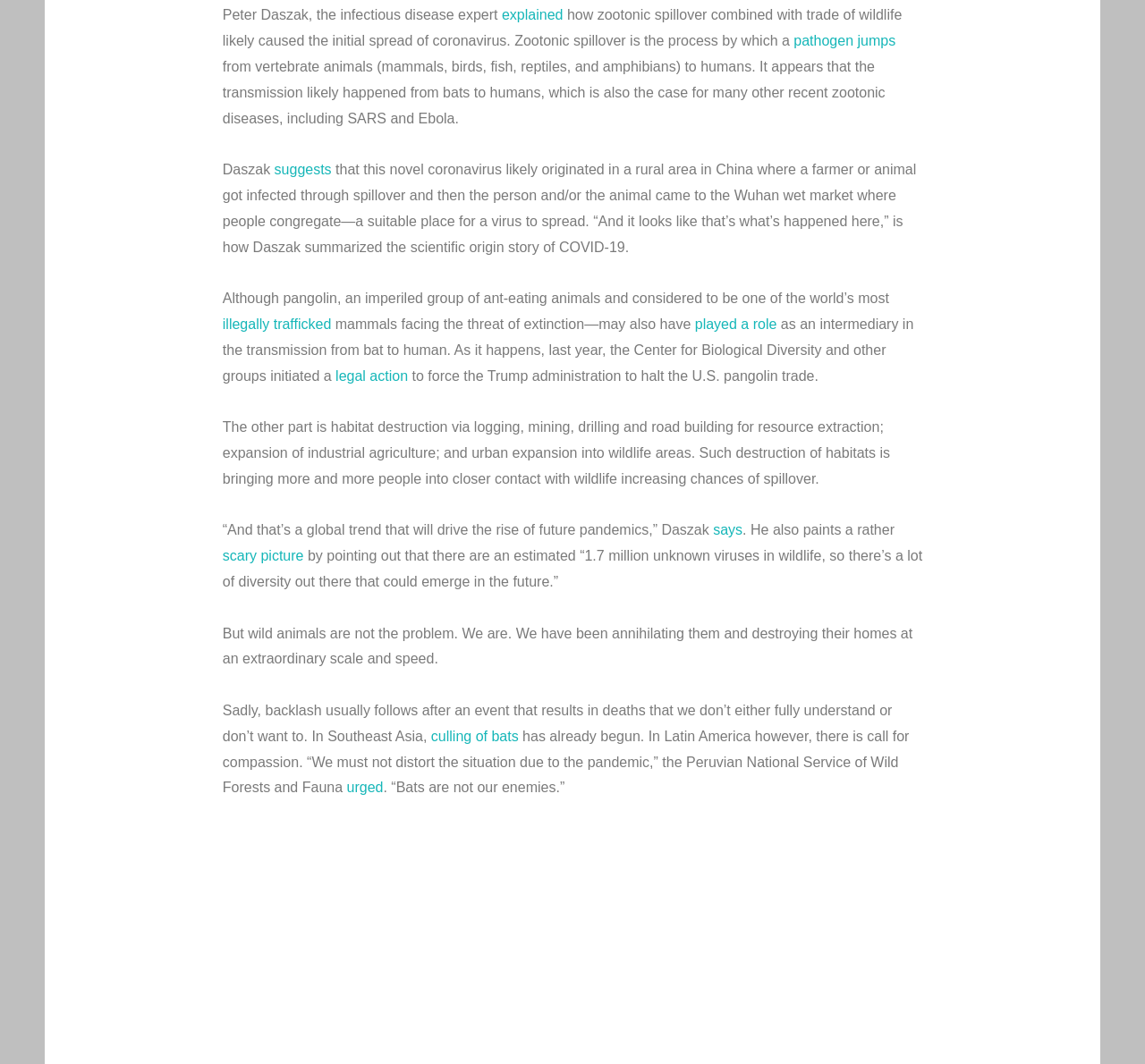Please identify the bounding box coordinates of the element's region that should be clicked to execute the following instruction: "click explained". The bounding box coordinates must be four float numbers between 0 and 1, i.e., [left, top, right, bottom].

[0.438, 0.007, 0.492, 0.021]